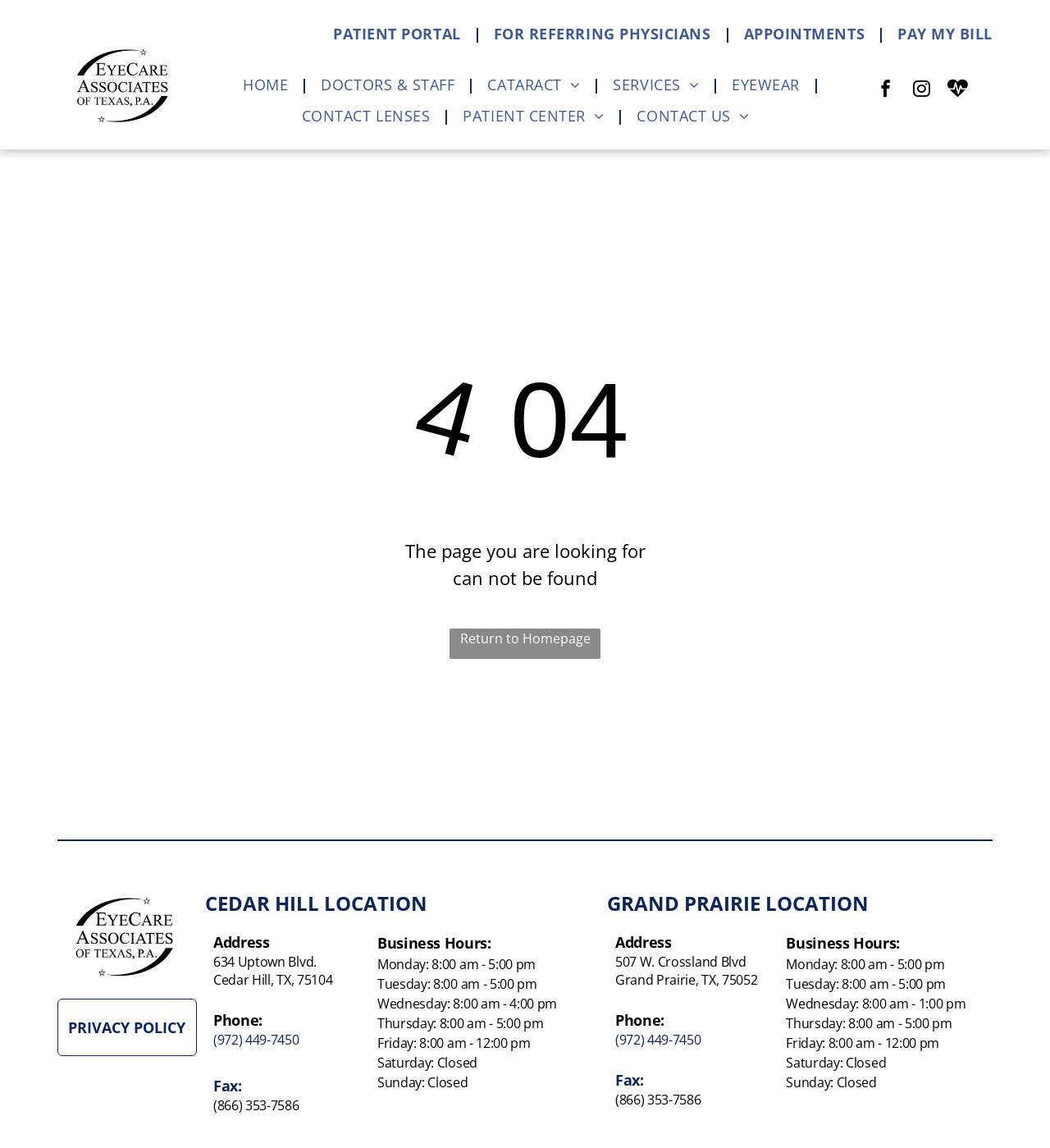Describe all the significant parts and information present on the webpage.

This webpage appears to be a medical website, likely an ophthalmology clinic. At the top of the page, there is a horizontal menubar with several menu items, including "PATIENT PORTAL", "FOR REFERRING PHYSICIANS", "APPOINTMENTS", and "PAY MY BILL". Below this menubar, there is a smaller image, possibly a logo.

Below the image, there is another horizontal menubar with more menu items, including "HOME", "DOCTORS & STAFF", "CATARACT", "SERVICES", "EYEWEAR", "CONTACT LENSES", "PATIENT CENTER", and "CONTACT US". Some of these menu items have submenus with additional options.

The "CATARACT" menu item has a submenu with options such as "CATARACT LENS OPTIONS", "CATARACT DISCUSSION GUIDE", "CATARACT FAQ", and "PATIENT FAQ". The "SERVICES" menu item has a submenu with a long list of options, including "ALLERGIES", "CORNEAL CARE", "COSMETIC & MEDICAL / BLEPHAROPLASTY", and many others.

The "PATIENT CENTER" menu item has a submenu with options such as "OUR REVIEWS", "PRIVACY POLICY", "PAY MY BILL", "PATIENT PORTAL", "FOR REFERRING PHYSICIANS", and "BLOG". The "CONTACT US" menu item has a submenu with options for different locations, including "CEDAR HILL" and "GRAND PRAIRIE", as well as an "APPOINTMENTS" option.

Overall, the webpage appears to be a comprehensive resource for patients and referring physicians, with a wide range of information and services available.